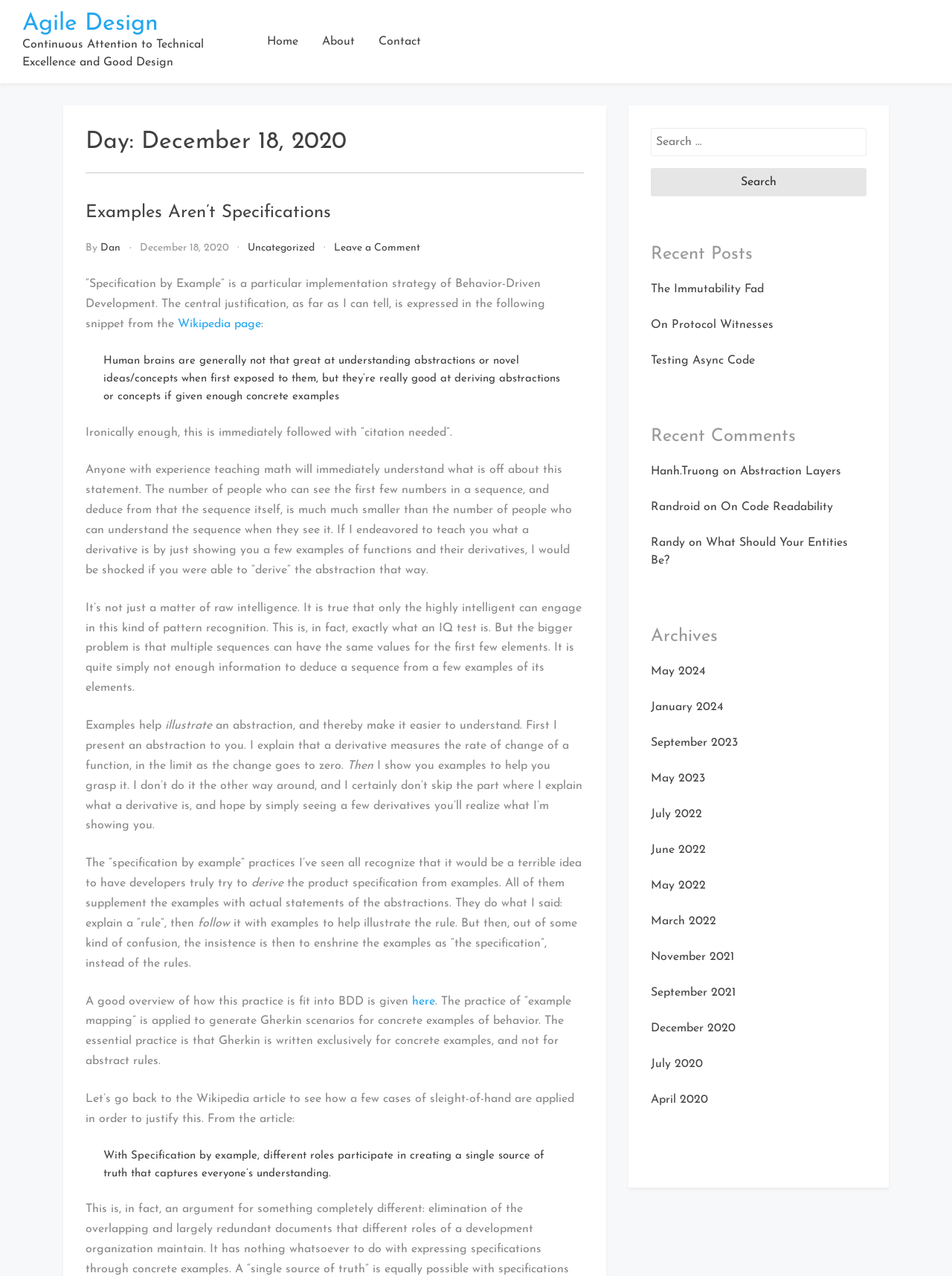Please locate the bounding box coordinates of the region I need to click to follow this instruction: "Read the 'Examples Aren’t Specifications' article".

[0.09, 0.154, 0.613, 0.177]